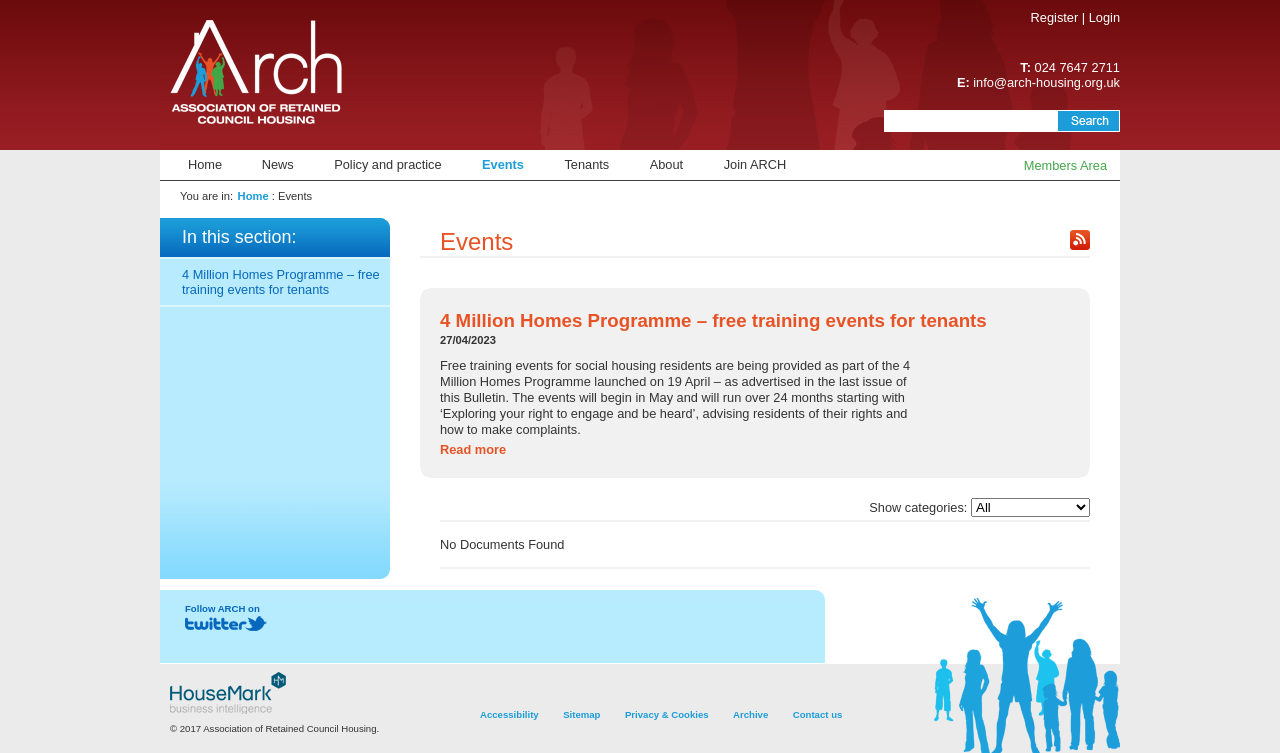How can I read more about the 4 Million Homes Programme event?
Using the image, respond with a single word or phrase.

Click the 'Read more' link